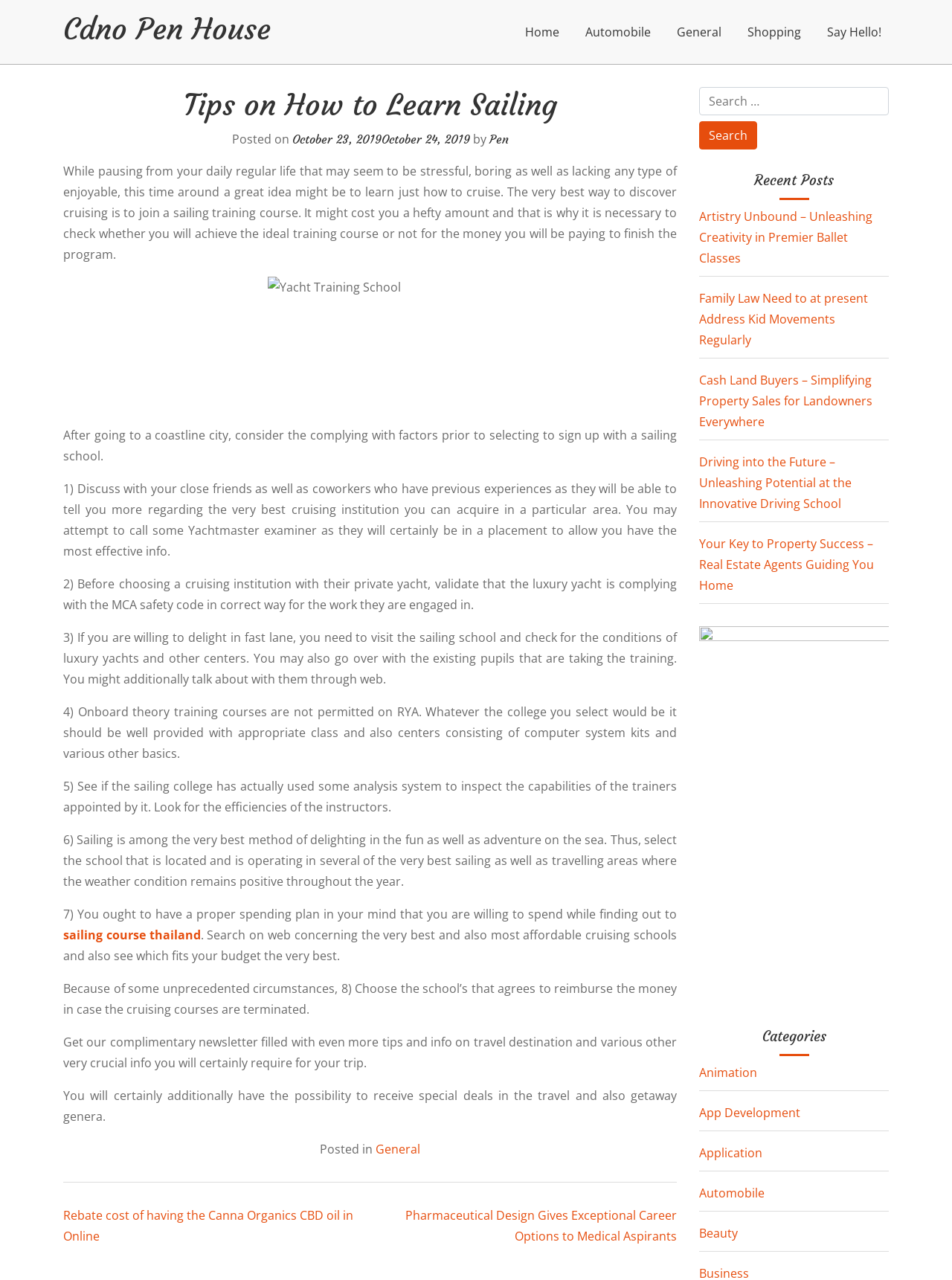Answer the question with a single word or phrase: 
What is the purpose of the yacht in the image?

To illustrate a sailing school